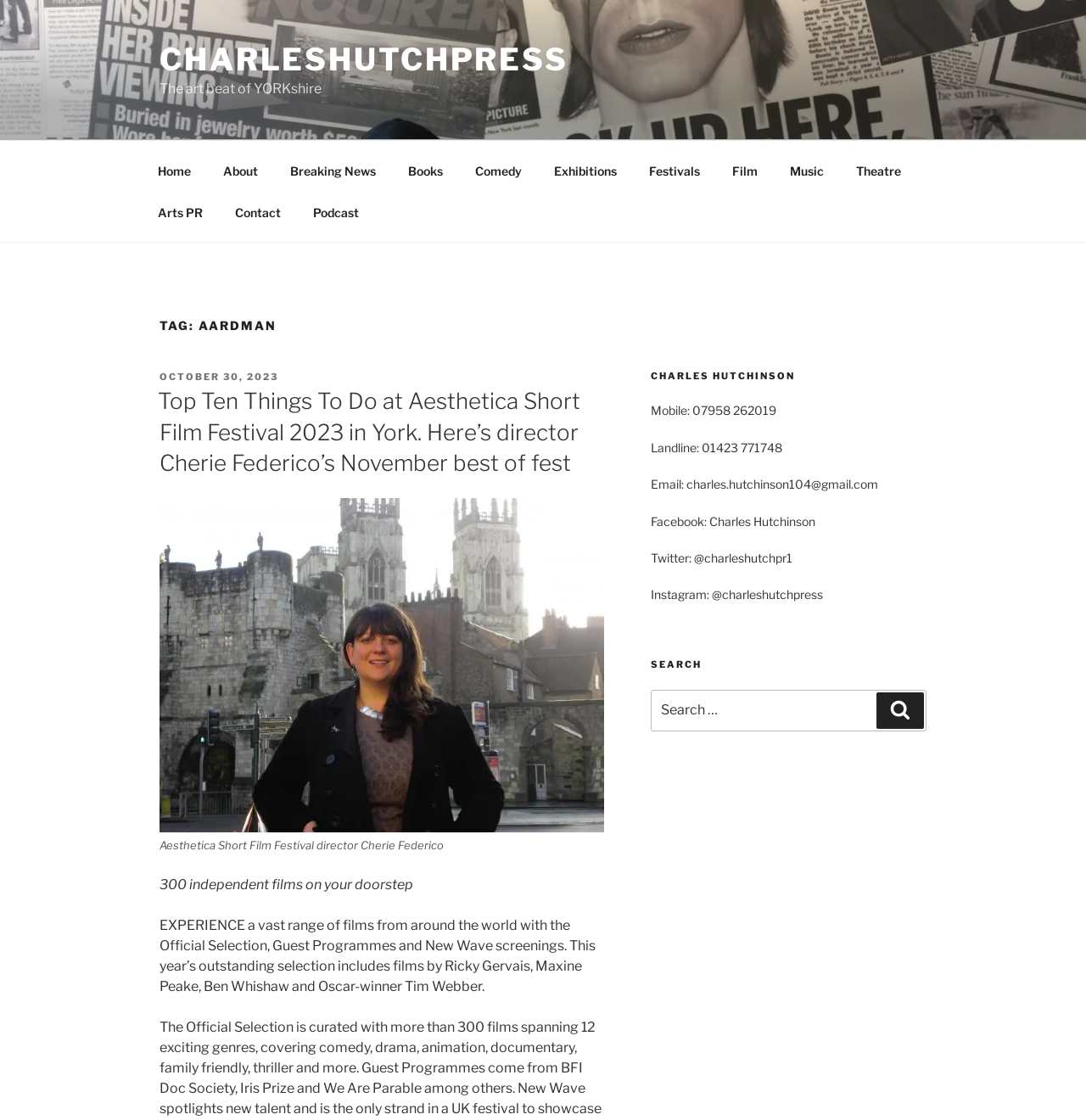What is the purpose of the search bar?
Based on the image, give a concise answer in the form of a single word or short phrase.

To search the website